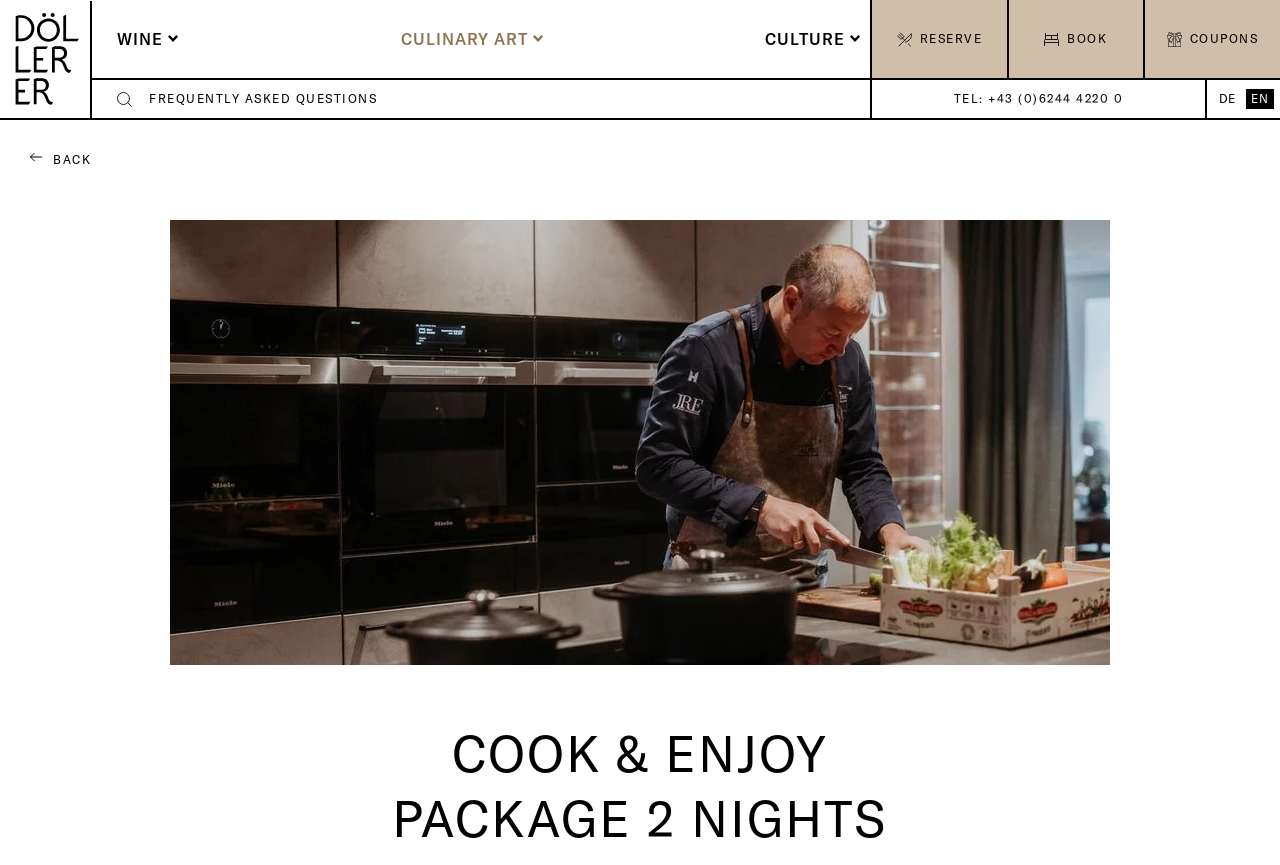Highlight the bounding box coordinates of the region I should click on to meet the following instruction: "Leave a review".

None